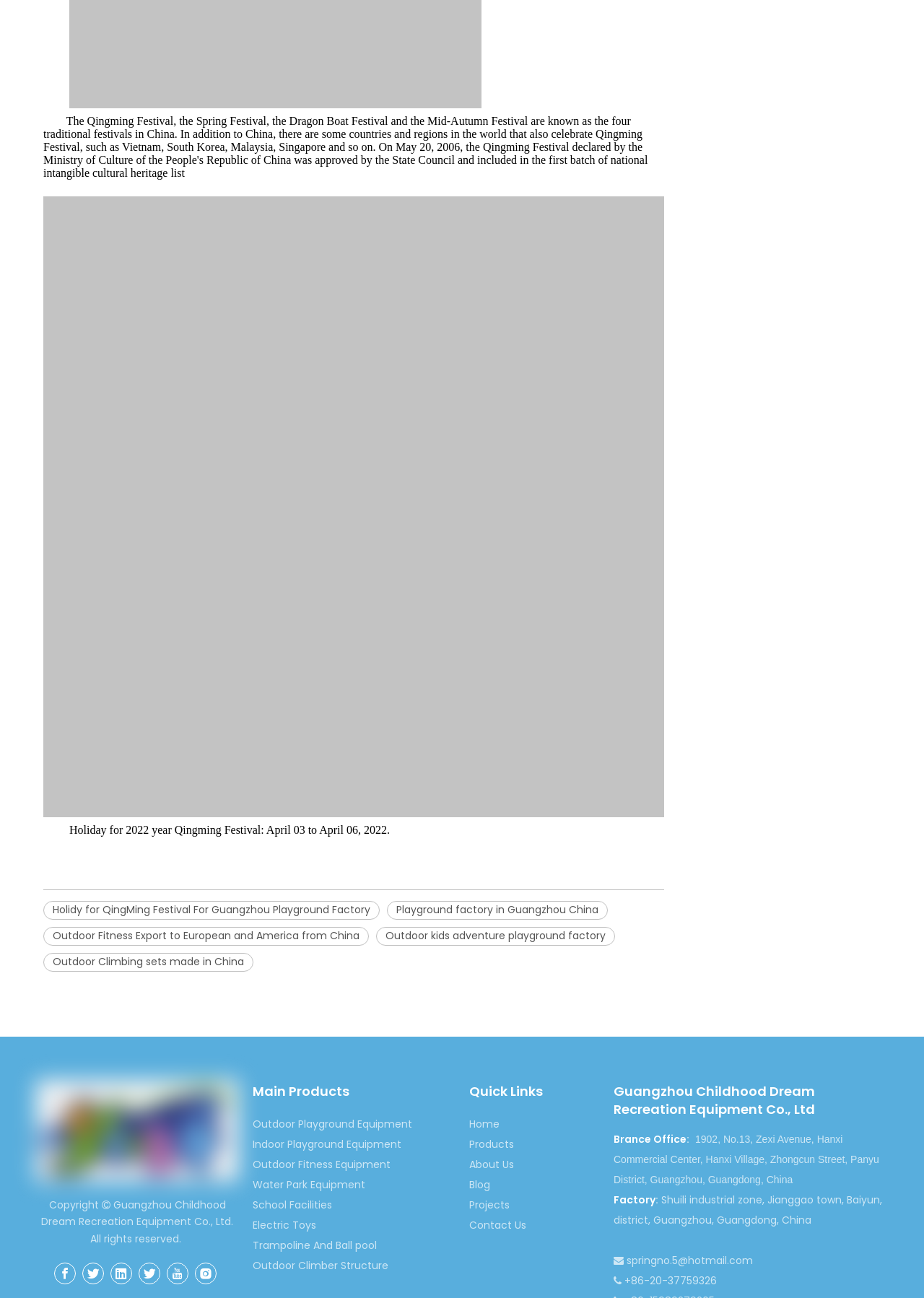Could you determine the bounding box coordinates of the clickable element to complete the instruction: "Visit Guangzhou Childhood Dream Recreation Equipment Co., Ltd's Facebook page"? Provide the coordinates as four float numbers between 0 and 1, i.e., [left, top, right, bottom].

[0.059, 0.973, 0.082, 0.989]